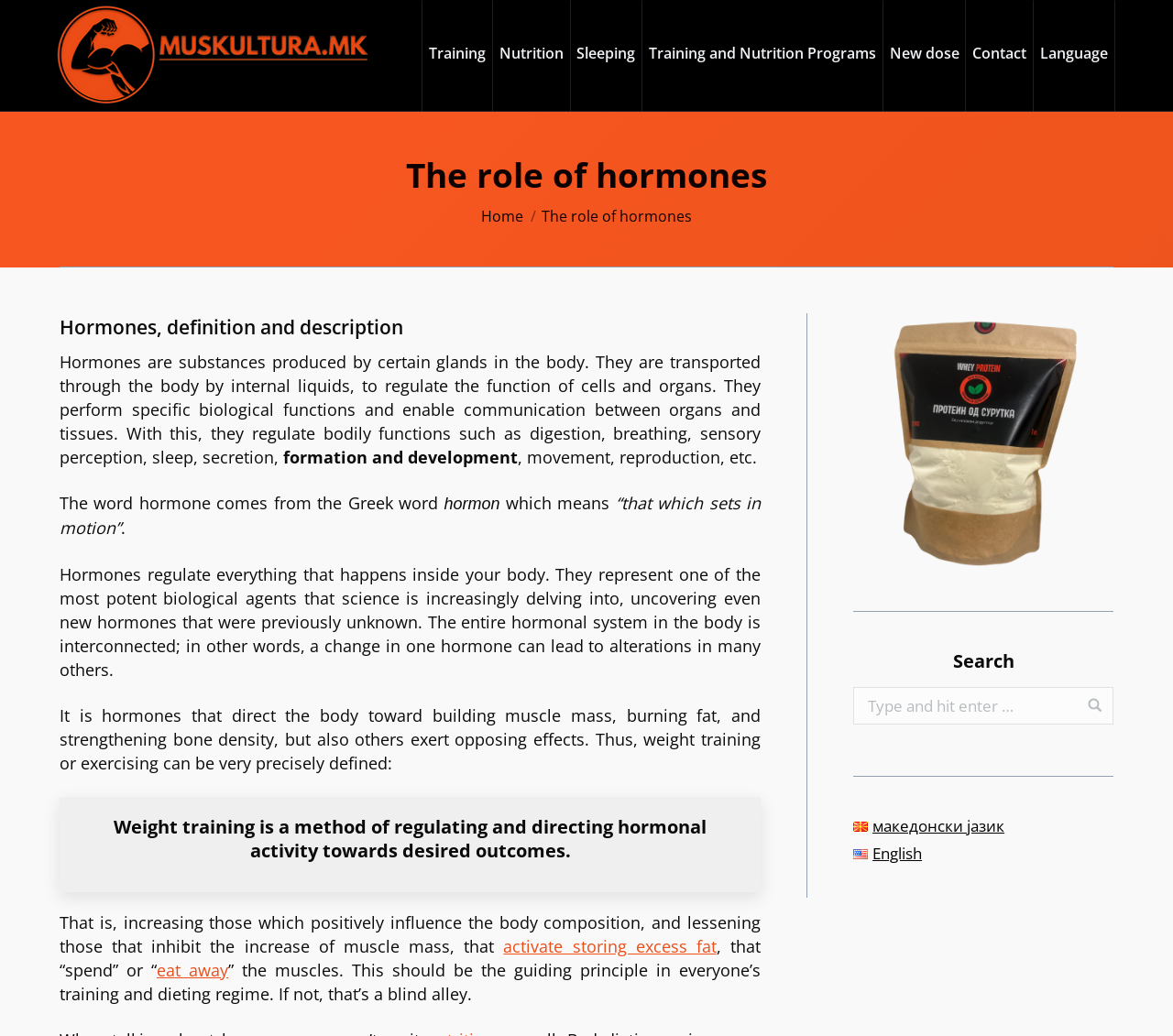What is the purpose of weight training according to the webpage?
Answer briefly with a single word or phrase based on the image.

Regulating hormonal activity